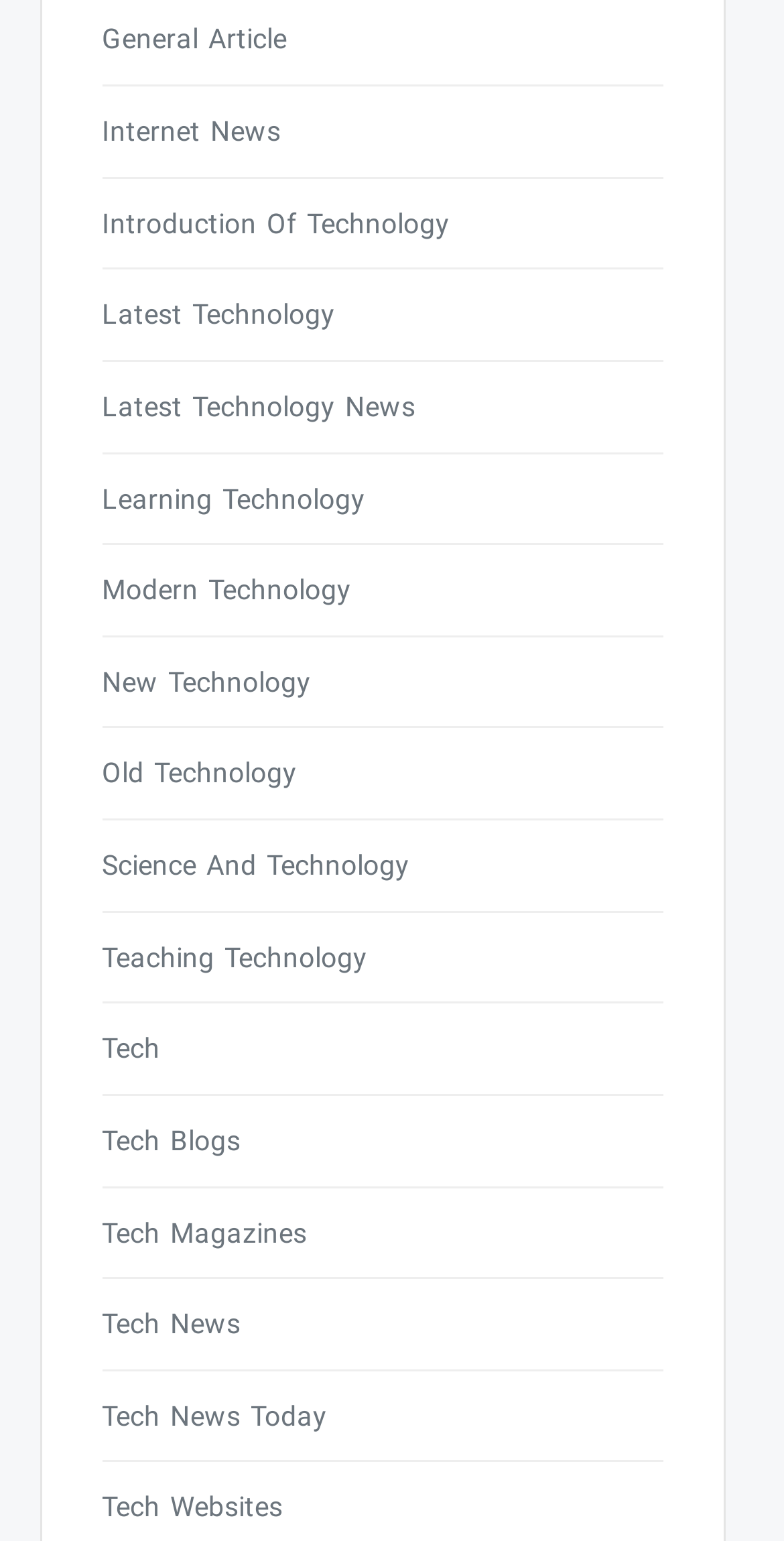Please locate the bounding box coordinates of the region I need to click to follow this instruction: "View General Article".

[0.129, 0.01, 0.845, 0.042]